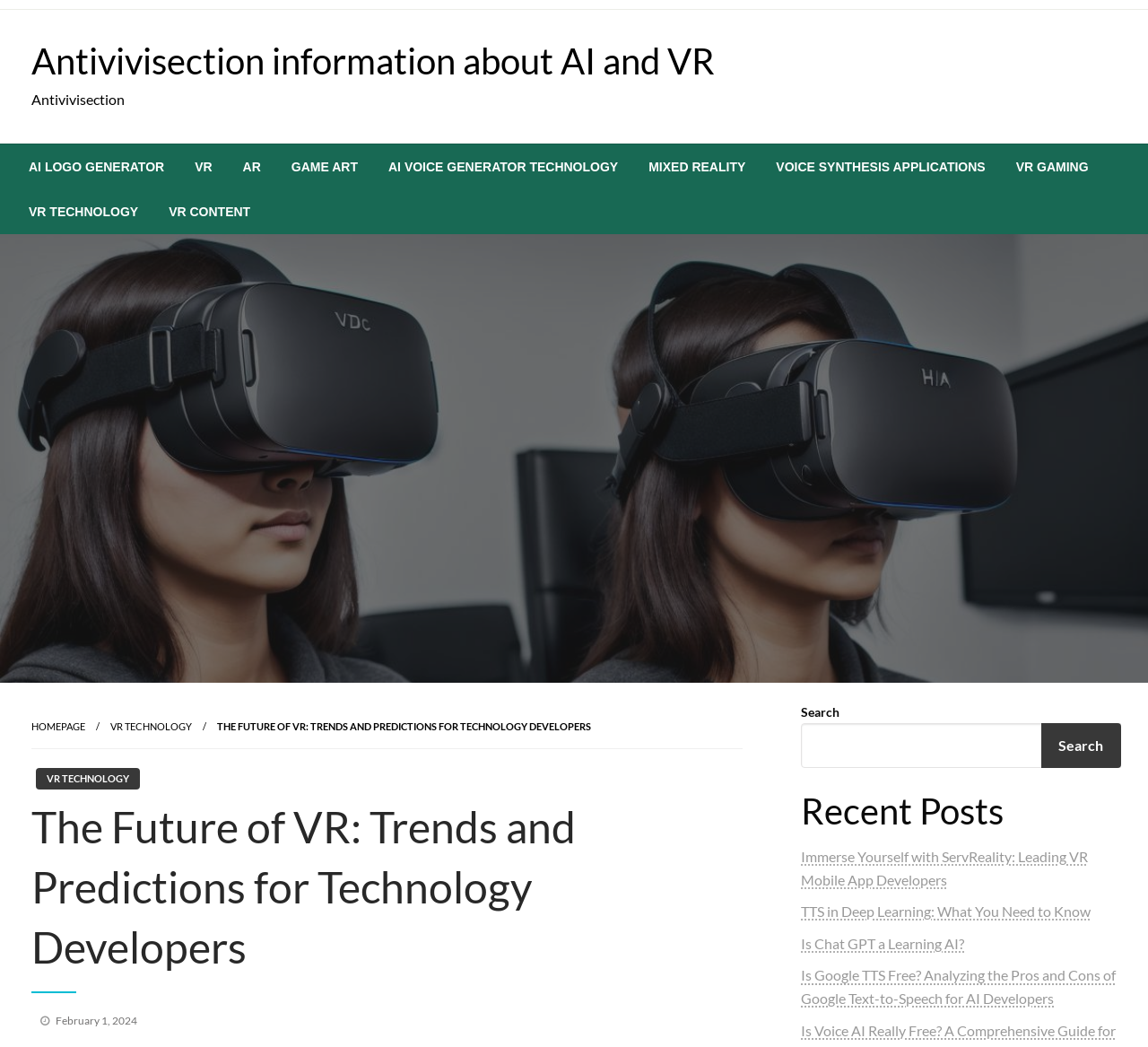Can you give a detailed response to the following question using the information from the image? What is the date of the article?

The date of the article can be found in the link 'February 1, 2024' which is located below the heading 'The Future of VR: Trends and Predictions for Technology Developers'.